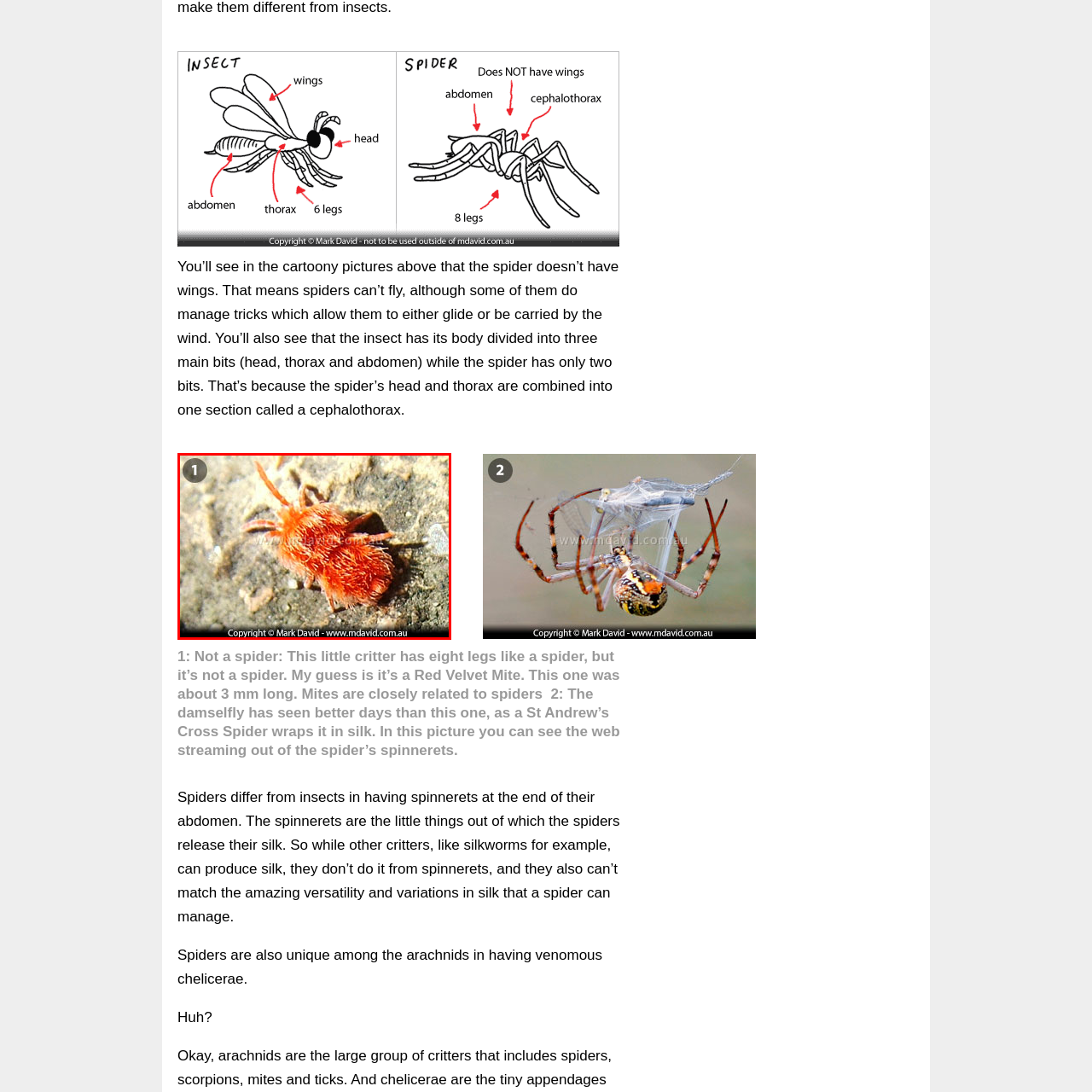How many legs does the Red Velvet Mite have?
Examine the image highlighted by the red bounding box and provide a thorough and detailed answer based on your observations.

The caption describes the Red Velvet Mite as having eight legs, which is a characteristic feature of this arachnid.